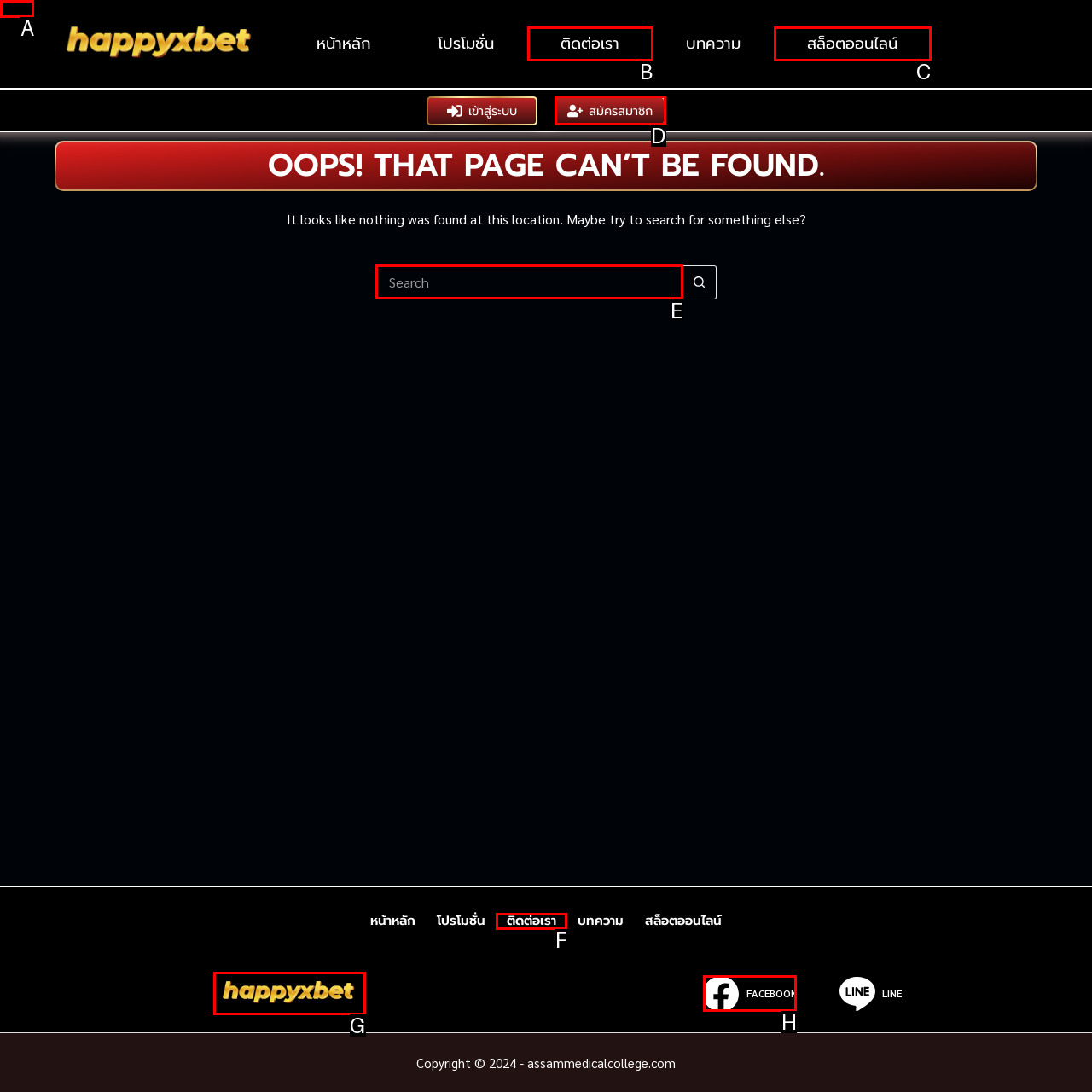Identify which lettered option to click to carry out the task: Click Skip to content. Provide the letter as your answer.

A